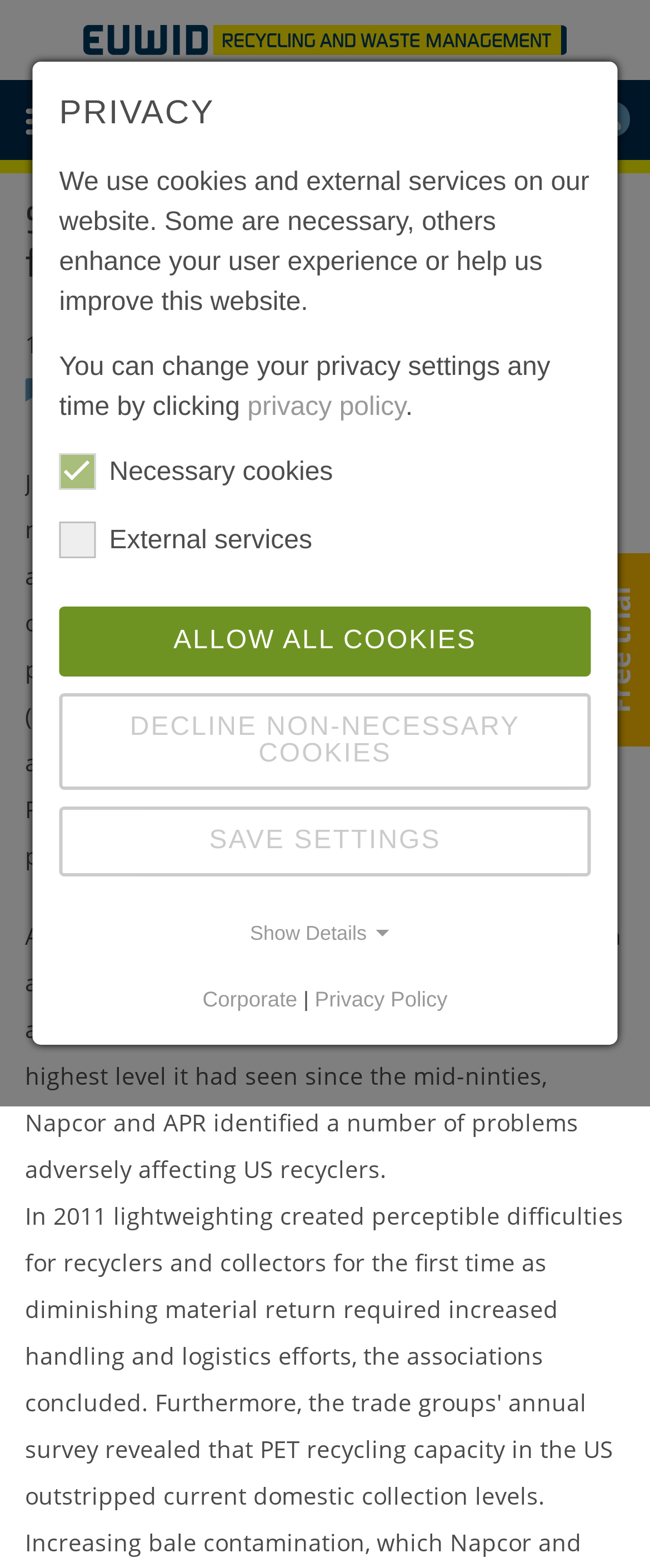Please analyze the image and provide a thorough answer to the question:
How many tonnes of PET bottles were recycled in the US last year?

According to the webpage, the bottle recycling collection volume hit an all-time high of 1.604 billion lbs, which is equivalent to approximately 728,000 tonnes.